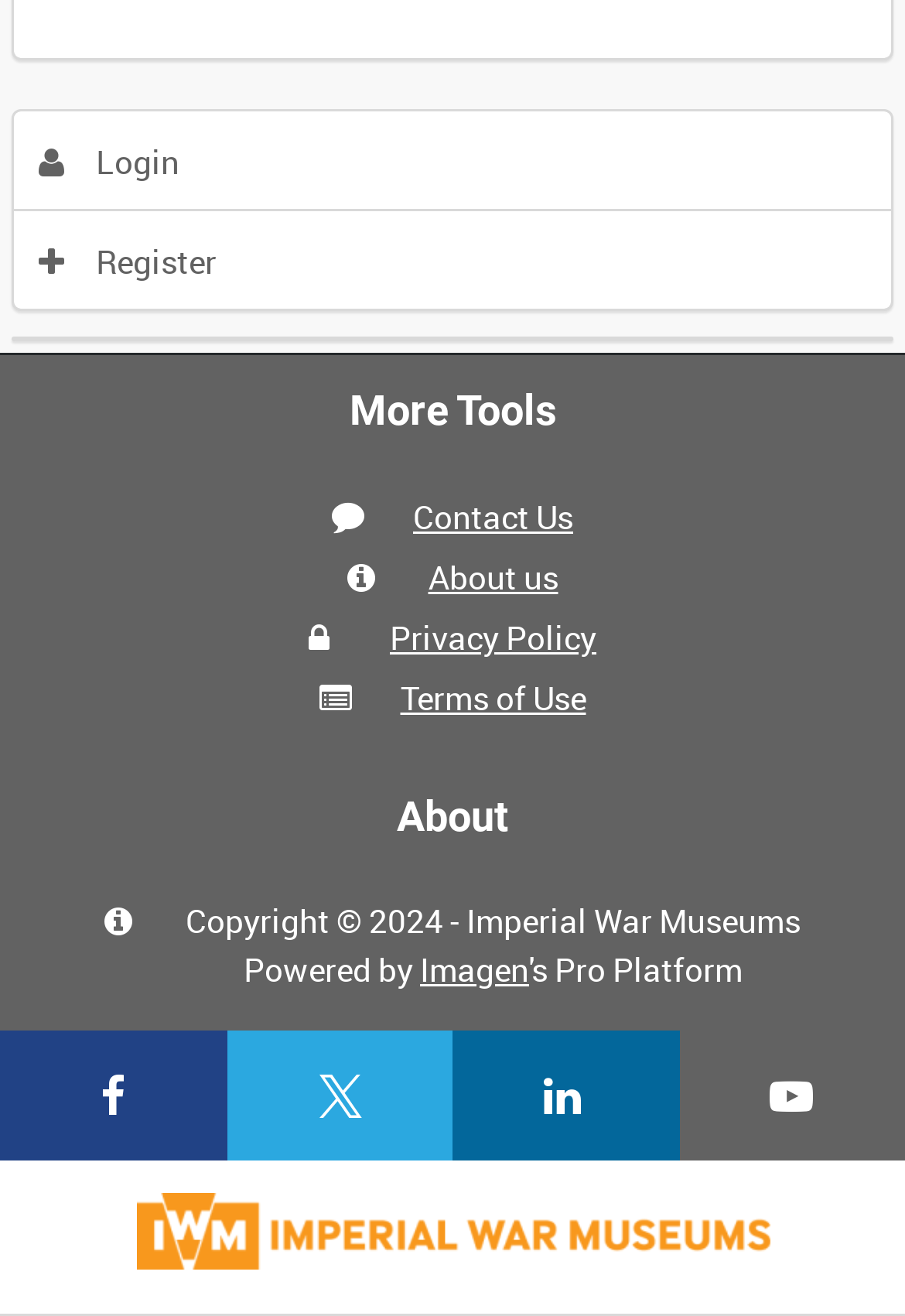How many social media links are there?
Answer the question with a detailed and thorough explanation.

I counted the number of social media links at the bottom of the webpage, which are represented by icons. There are four links, each corresponding to a different social media platform.